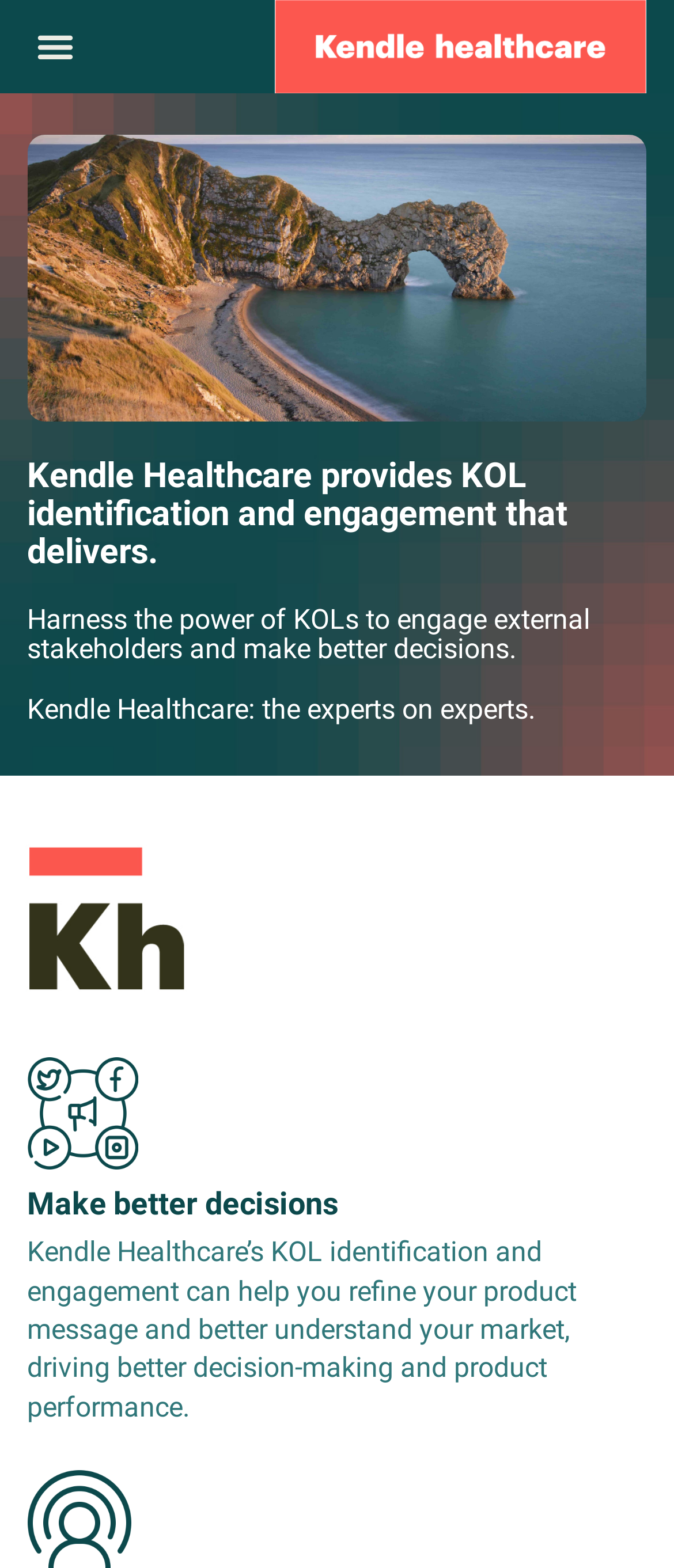Please determine the primary heading and provide its text.

Kendle Healthcare provides KOL identification and engagement that delivers.